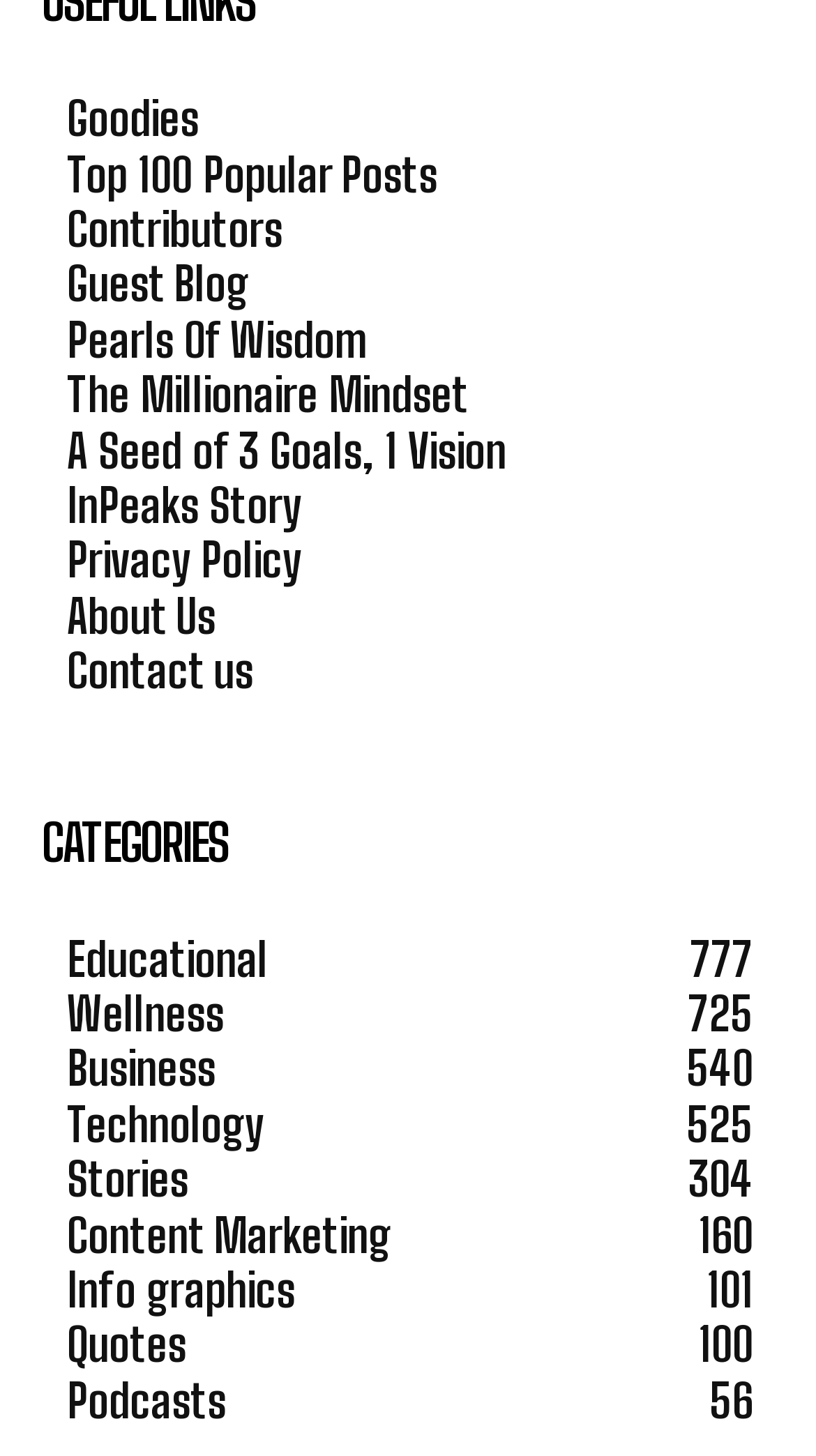Highlight the bounding box coordinates of the element you need to click to perform the following instruction: "Click on Goodies."

[0.082, 0.064, 0.949, 0.102]